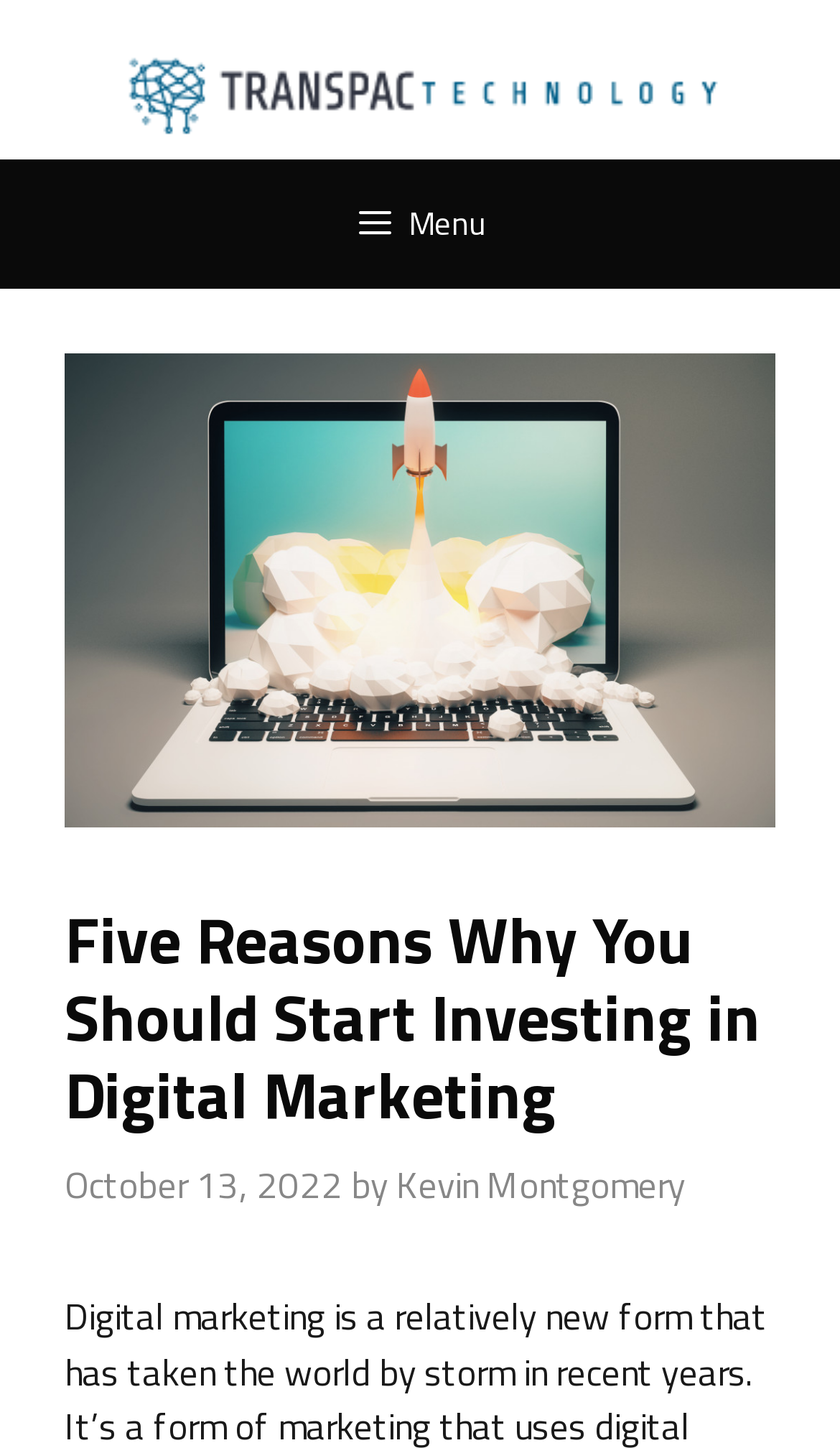Explain the webpage in detail.

The webpage is about digital marketing, specifically highlighting five reasons why it's a great option for many people. At the top of the page, there is a banner with the site's name, "Transpac Technology", accompanied by an image of the same name. Below the banner, a navigation menu is located, which can be expanded by clicking a button with a menu icon.

The main content of the page is headed by a prominent header, "Five Reasons Why You Should Start Investing in Digital Marketing", which is positioned in the upper half of the page. This header is followed by a timestamp, "October 13, 2022", and the author's name, "Kevin Montgomery", who is linked to his profile.

There is also an image on the page, depicting a laptop and a rocket, which is positioned to the right of the navigation menu and below the banner. Overall, the page has a clean layout, with a clear hierarchy of elements and a focus on the main topic of digital marketing.